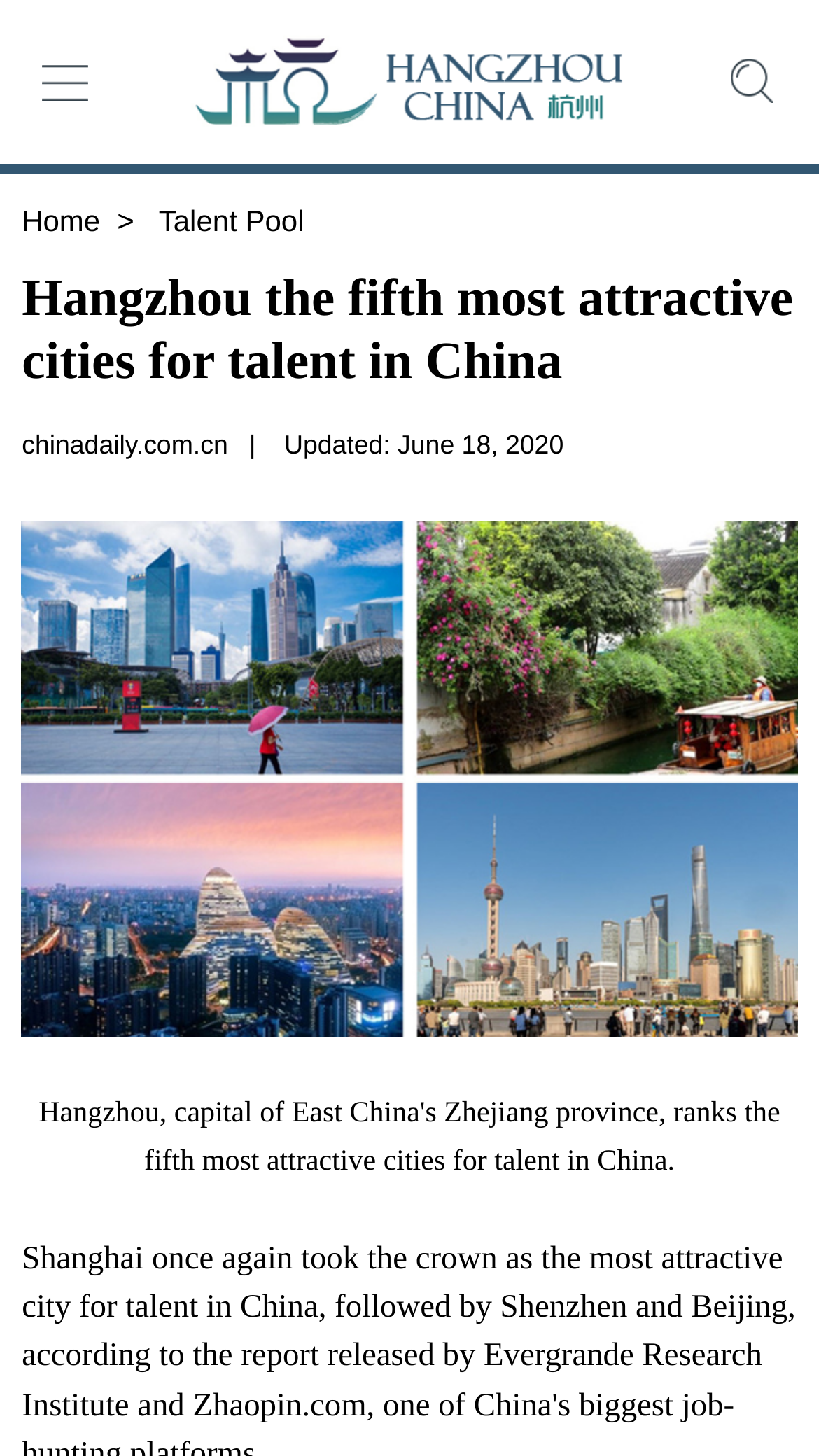What is the position of the search link?
Using the information presented in the image, please offer a detailed response to the question.

I analyzed the bounding box coordinates of the search link element and found that its x1 and x2 values are 0.84 and 1.0, respectively, which indicates that it is located at the right side of the screen. Its y1 and y2 values are 0.0 and 0.113, respectively, which indicates that it is located at the top of the screen.